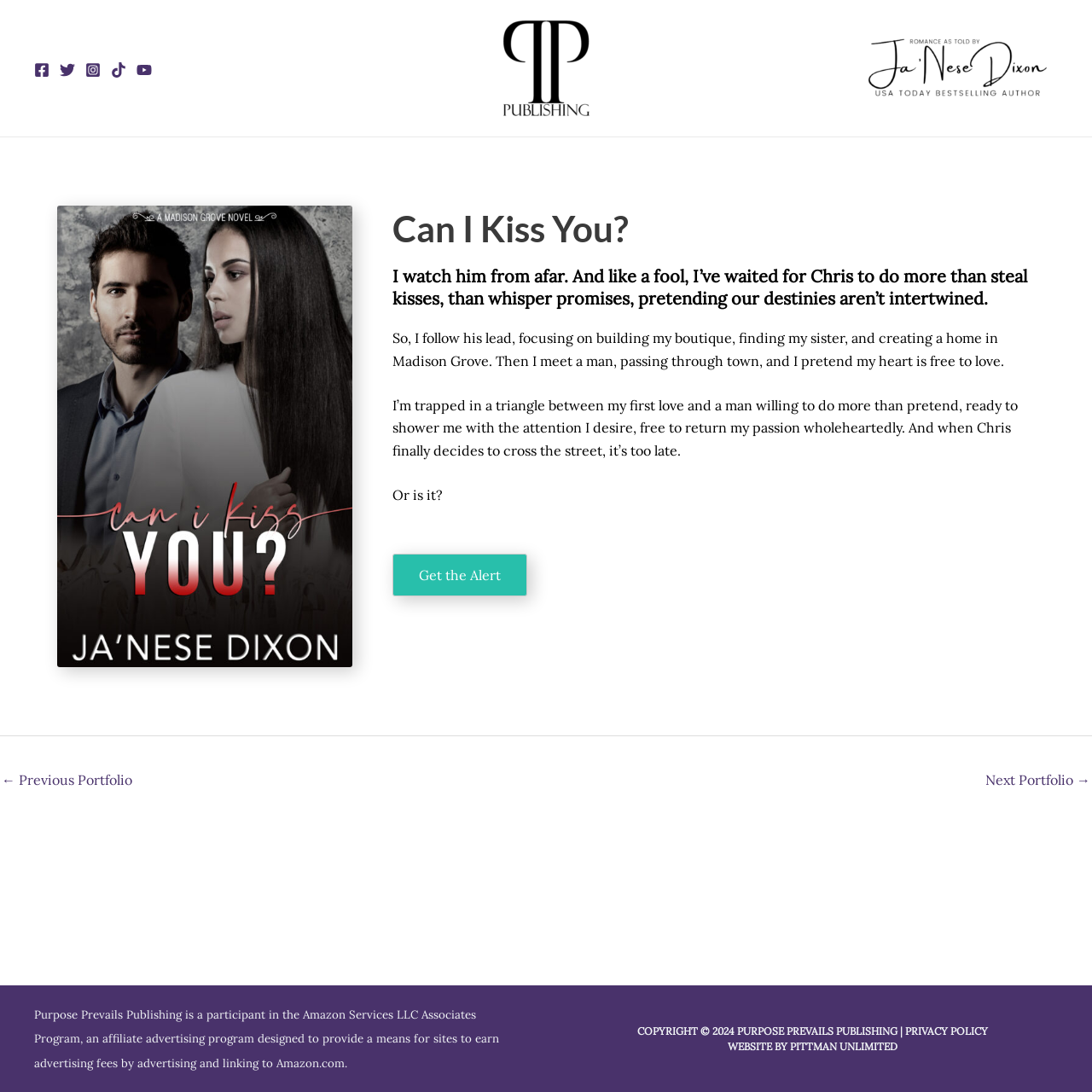What is the copyright year?
Using the image as a reference, answer with just one word or a short phrase.

2024